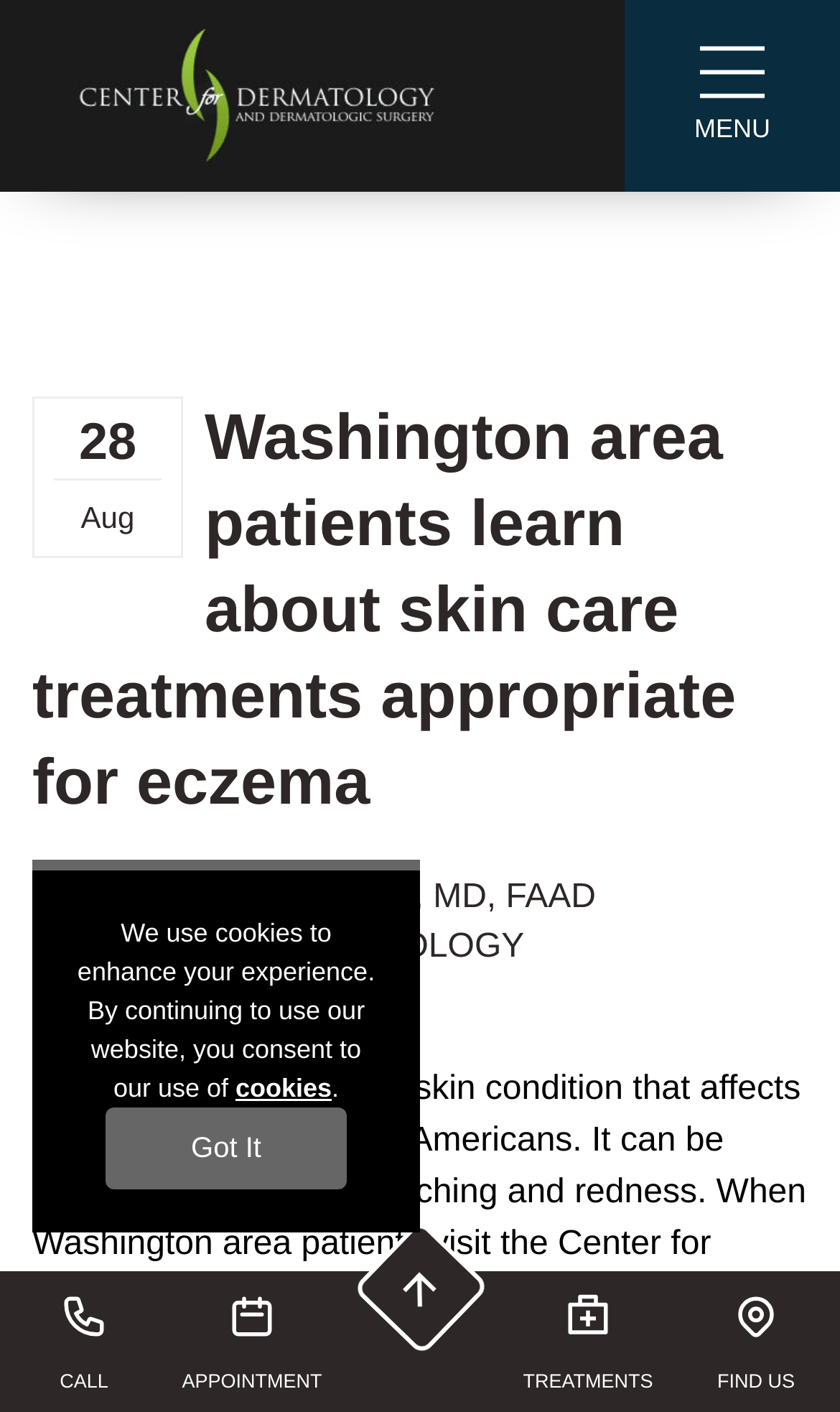Select the bounding box coordinates of the element I need to click to carry out the following instruction: "Scroll up the webpage".

[0.418, 0.863, 0.582, 0.96]